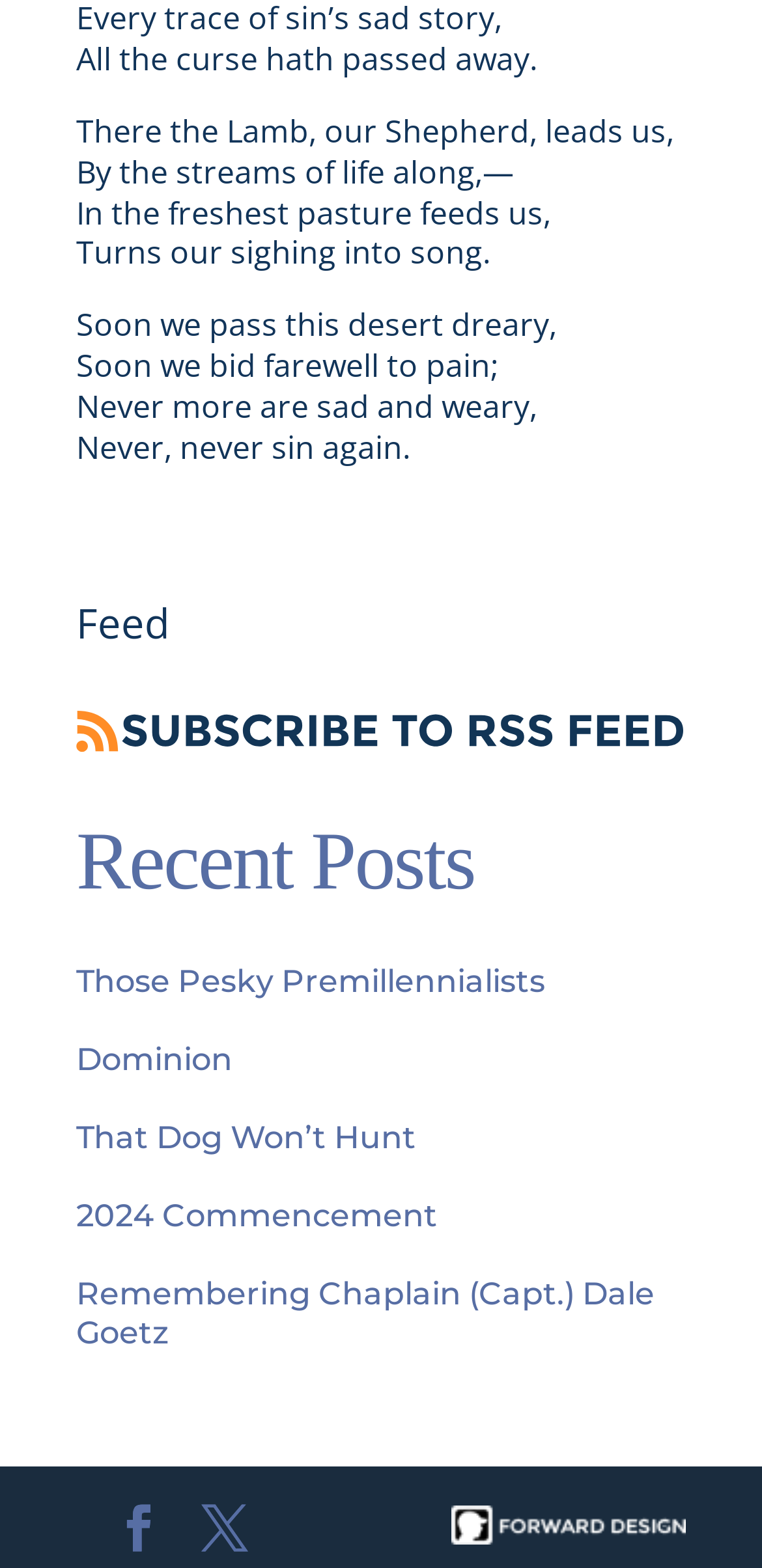Determine the bounding box for the UI element described here: "TDG".

None